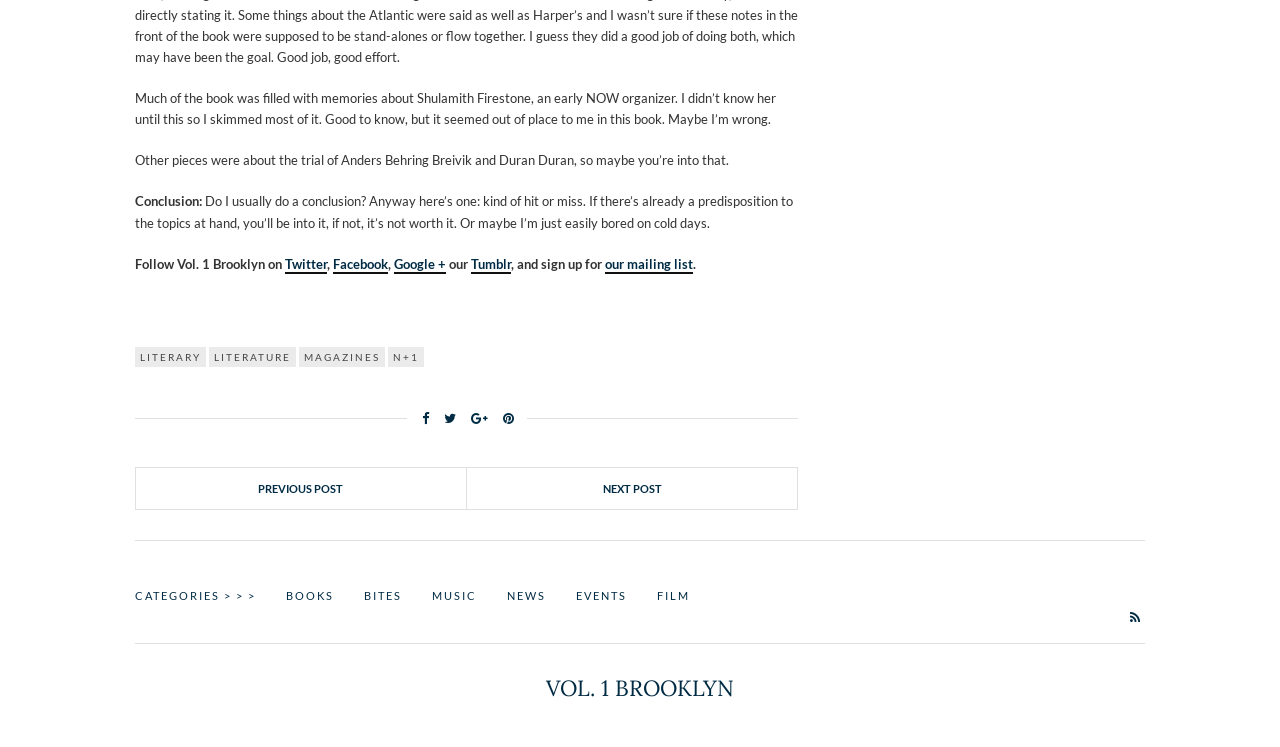Could you determine the bounding box coordinates of the clickable element to complete the instruction: "Explore the LITERARY category"? Provide the coordinates as four float numbers between 0 and 1, i.e., [left, top, right, bottom].

[0.105, 0.464, 0.161, 0.491]